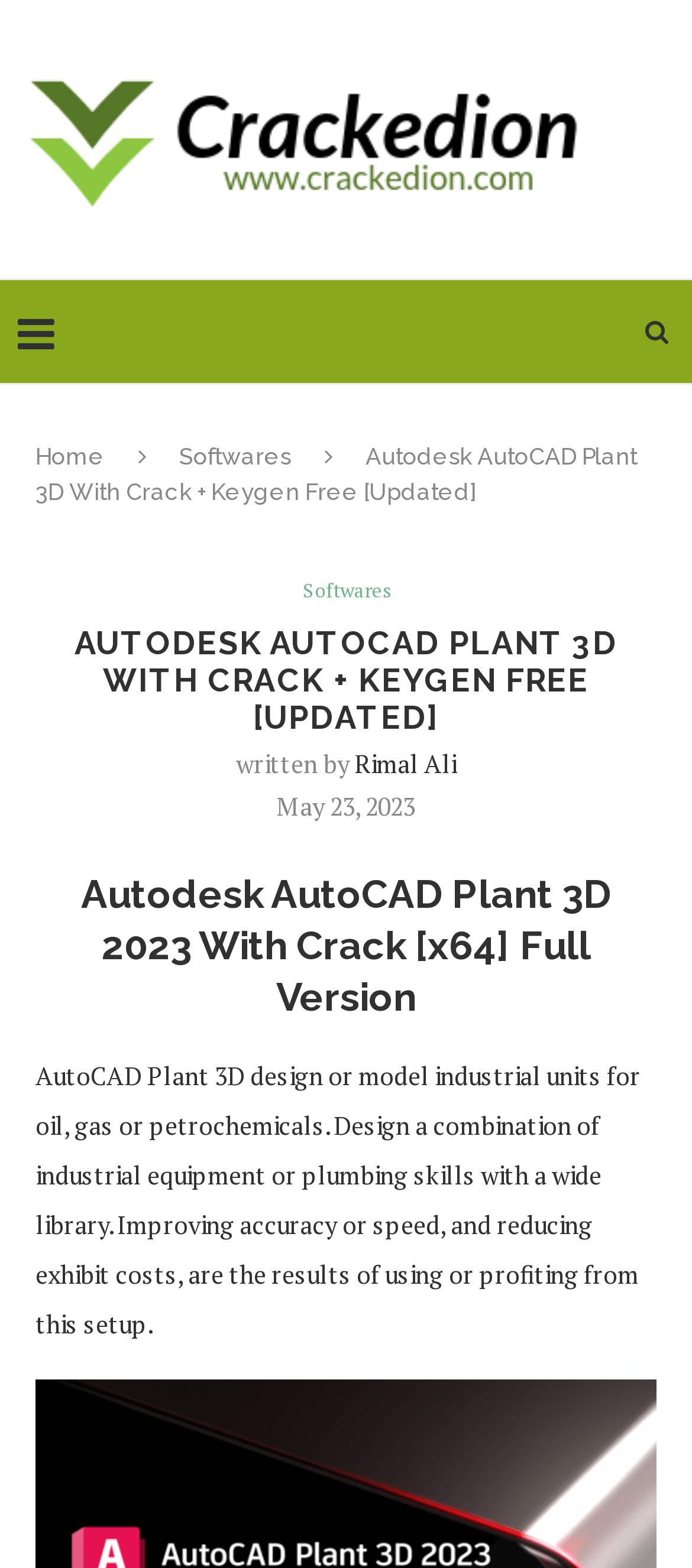Provide an in-depth description of the elements and layout of the webpage.

The webpage appears to be a software download page, specifically for Autodesk AutoCAD Plant 3D. At the top, there is a heading "Crackedion" with a corresponding image and link. Below this, there is a layout table that contains several links, including "Home" and "Softwares", as well as a static text element displaying the title "Autodesk AutoCAD Plant 3D With Crack + Keygen Free [Updated]".

On the left side of the page, there is a section with a heading "AUTODESK AUTOCAD PLANT 3D WITH CRACK + KEYGEN FREE [UPDATED]" followed by a static text element "written by" and a link to the author "Rimal Ali". Below this, there is a static text element displaying the date "May 23, 2023".

The main content of the page is a heading "Autodesk AutoCAD Plant 3D 2023 With Crack [x64] Full Version" followed by a descriptive paragraph about the software. The paragraph explains that AutoCAD Plant 3D is used to design or model industrial units for oil, gas, or petrochemicals, and that it can improve accuracy or speed while reducing exhibit costs.

There are a total of 5 links on the page, including the "Crackedion" link, the "Home" and "Softwares" links, the link to the author "Rimal Ali", and another "Softwares" link. There is also one image on the page, which is the "Crackedion" logo.